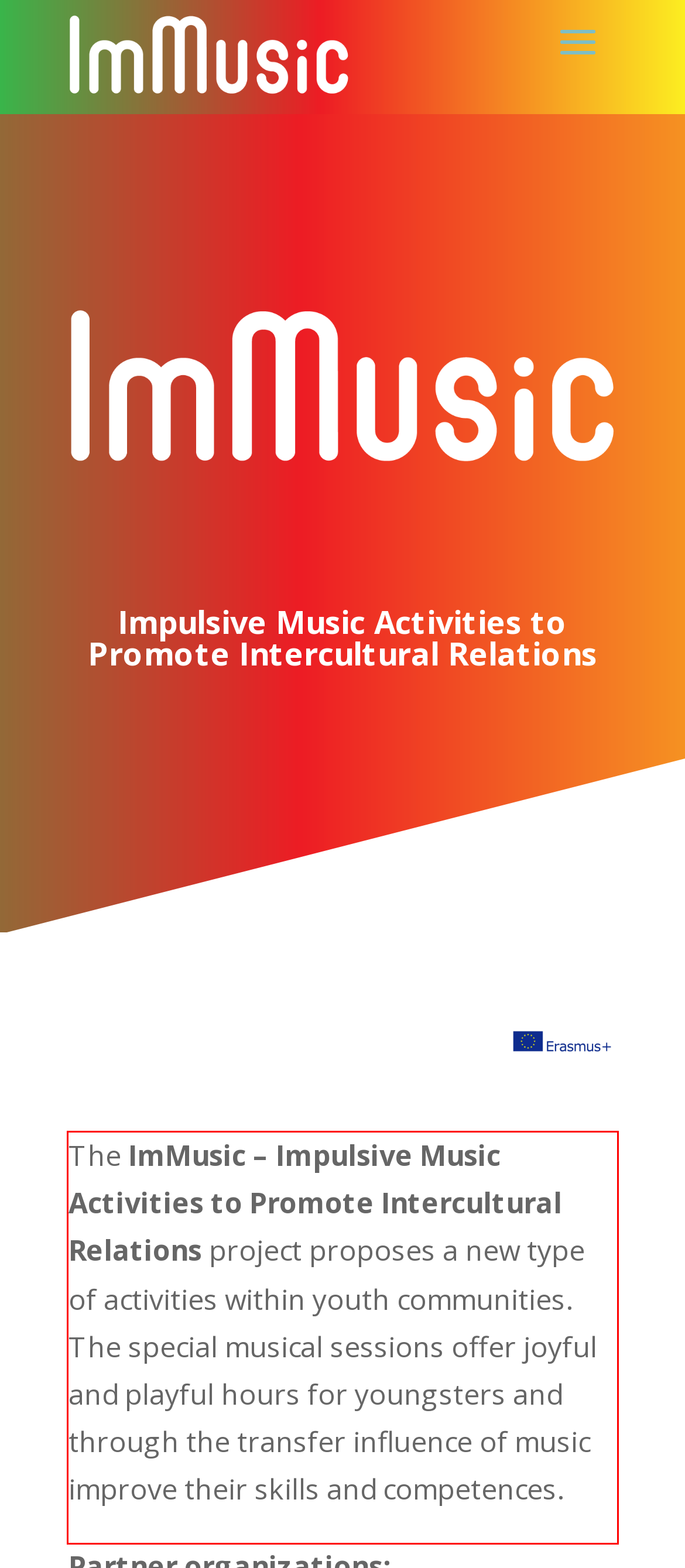Look at the screenshot of the webpage, locate the red rectangle bounding box, and generate the text content that it contains.

The ImMusic – Impulsive Music Activities to Promote Intercultural Relations project proposes a new type of activities within youth communities. The special musical sessions offer joyful and playful hours for youngsters and through the transfer influence of music improve their skills and competences.